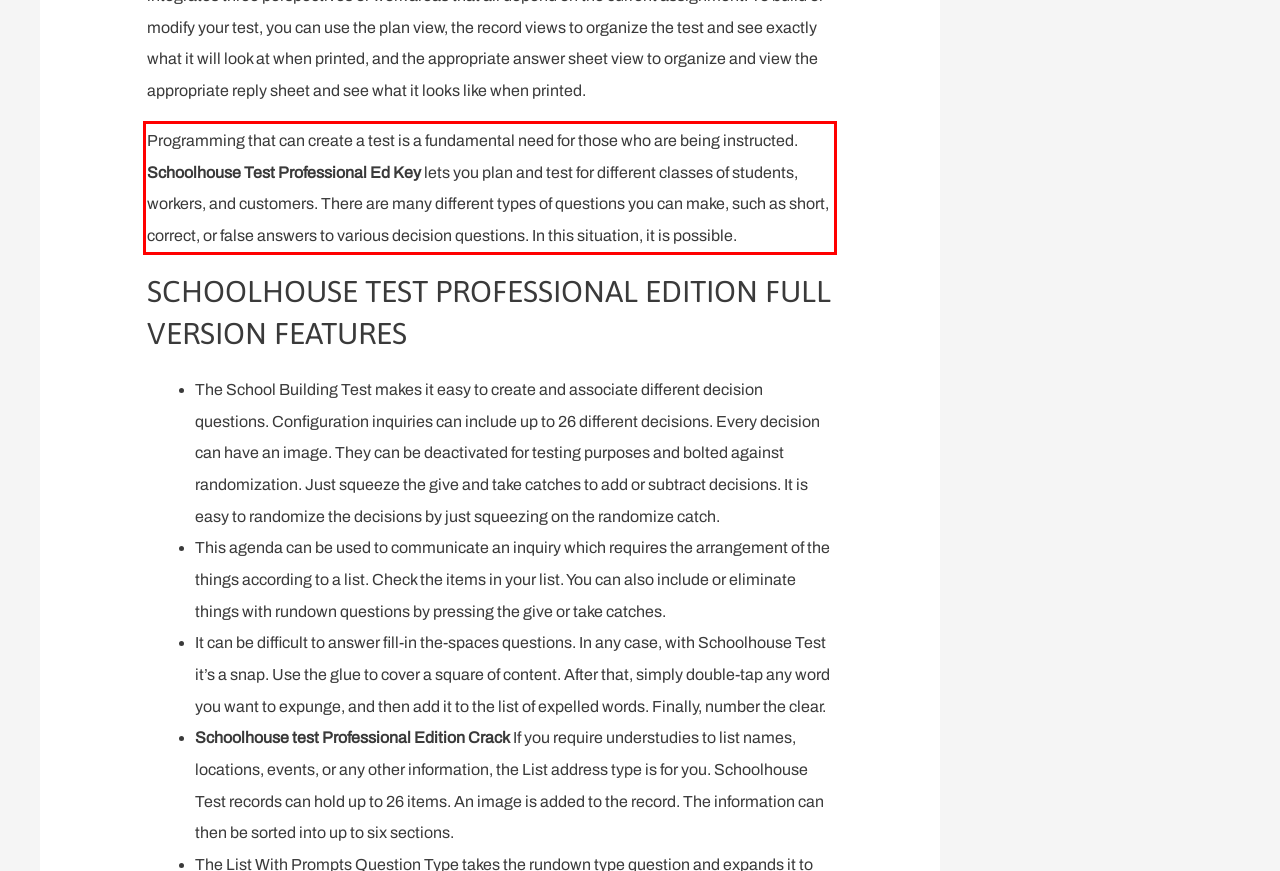You are given a screenshot with a red rectangle. Identify and extract the text within this red bounding box using OCR.

Programming that can create a test is a fundamental need for those who are being instructed. Schoolhouse Test Professional Ed Key lets you plan and test for different classes of students, workers, and customers. There are many different types of questions you can make, such as short, correct, or false answers to various decision questions. In this situation, it is possible.